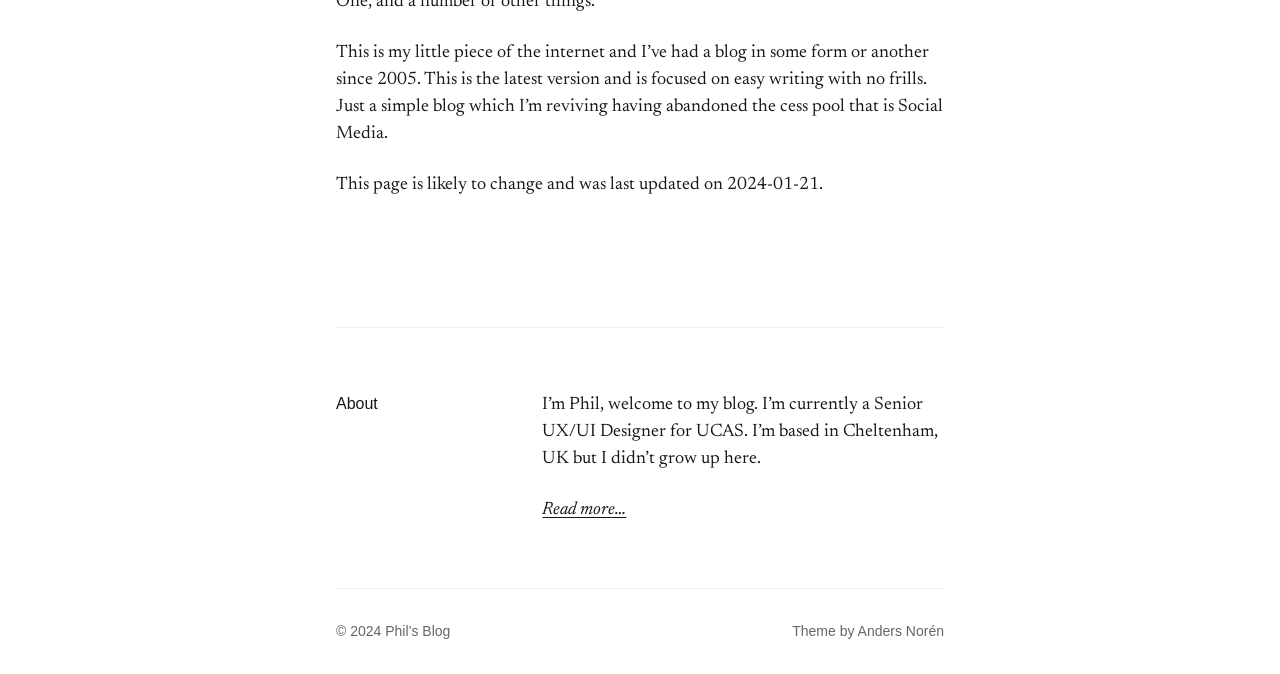Given the element description: "Read more…", predict the bounding box coordinates of the UI element it refers to, using four float numbers between 0 and 1, i.e., [left, top, right, bottom].

[0.424, 0.743, 0.489, 0.769]